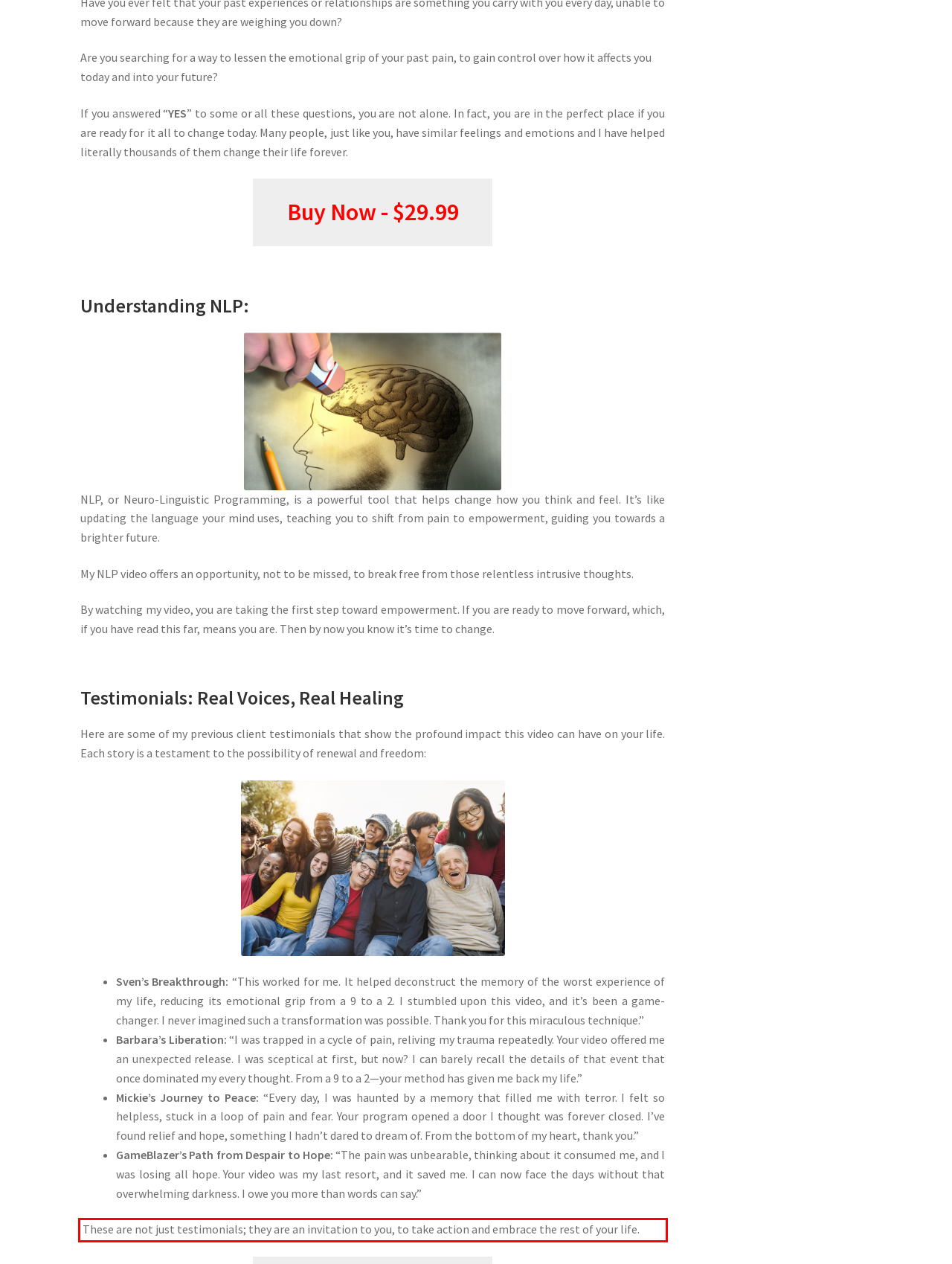Given a screenshot of a webpage with a red bounding box, extract the text content from the UI element inside the red bounding box.

These are not just testimonials; they are an invitation to you, to take action and embrace the rest of your life.